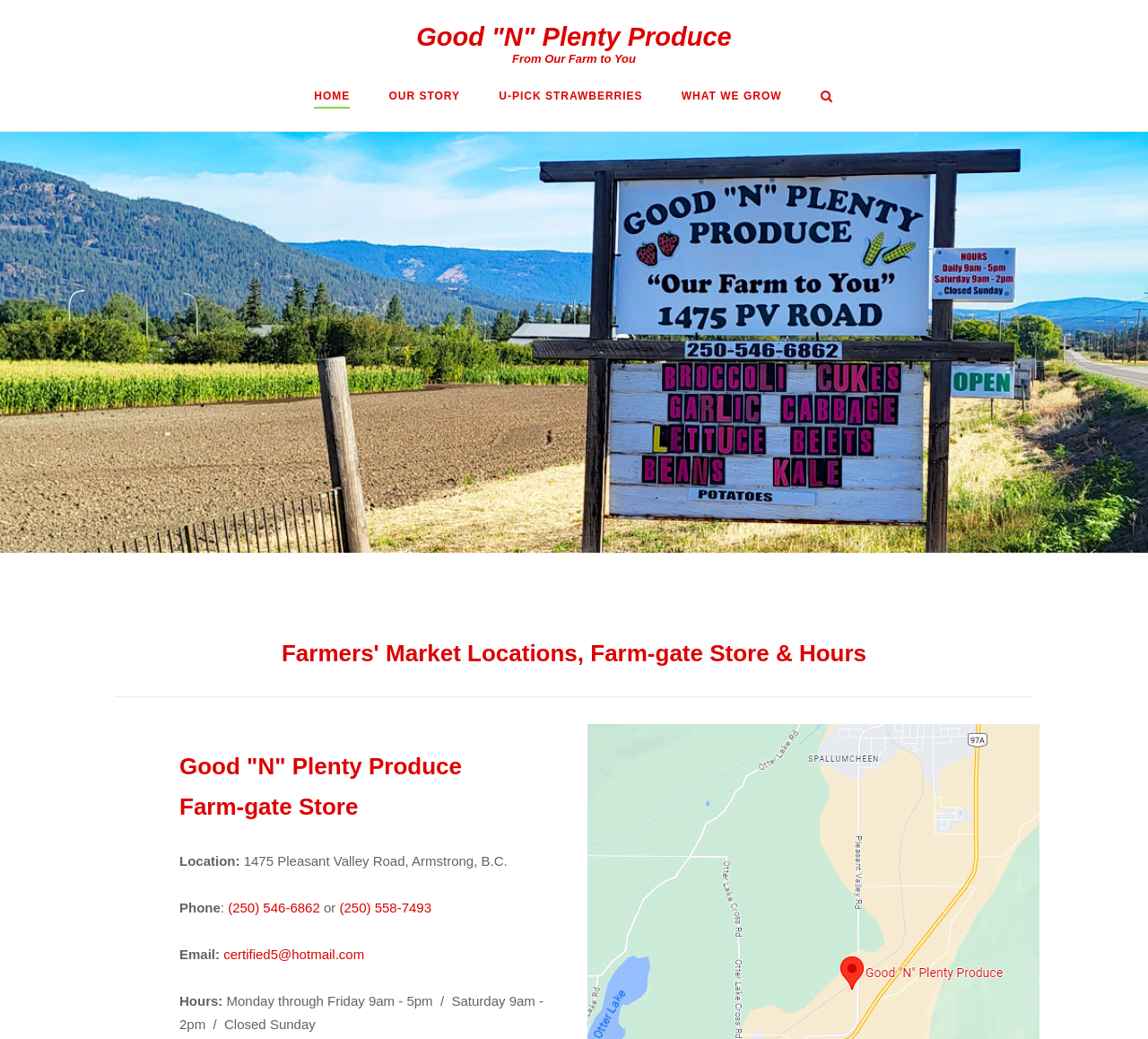Calculate the bounding box coordinates for the UI element based on the following description: "(250) 546-6862". Ensure the coordinates are four float numbers between 0 and 1, i.e., [left, top, right, bottom].

[0.199, 0.866, 0.279, 0.881]